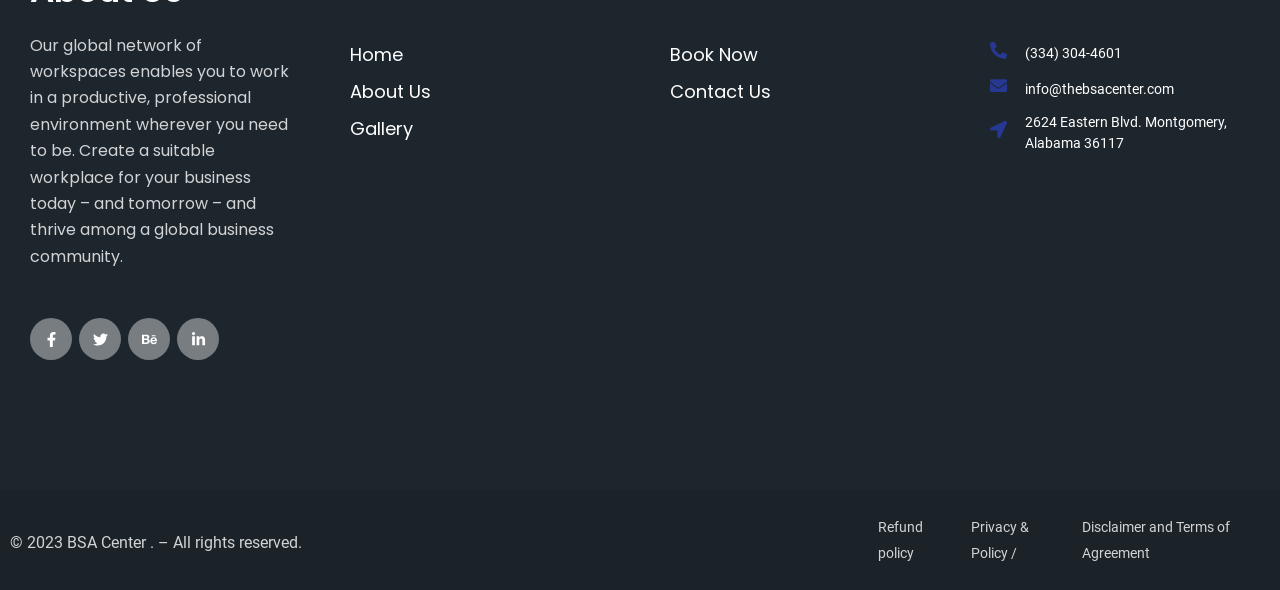What is the purpose of the global network of workspaces?
Using the image, give a concise answer in the form of a single word or short phrase.

To work in a productive environment